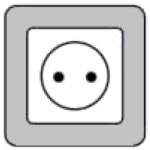What is the frequency used in South Korea?
Offer a detailed and exhaustive answer to the question.

The caption states that South Korea operates on a frequency of 60 Hz, which is a crucial detail for travelers to consider when using their devices in the country.